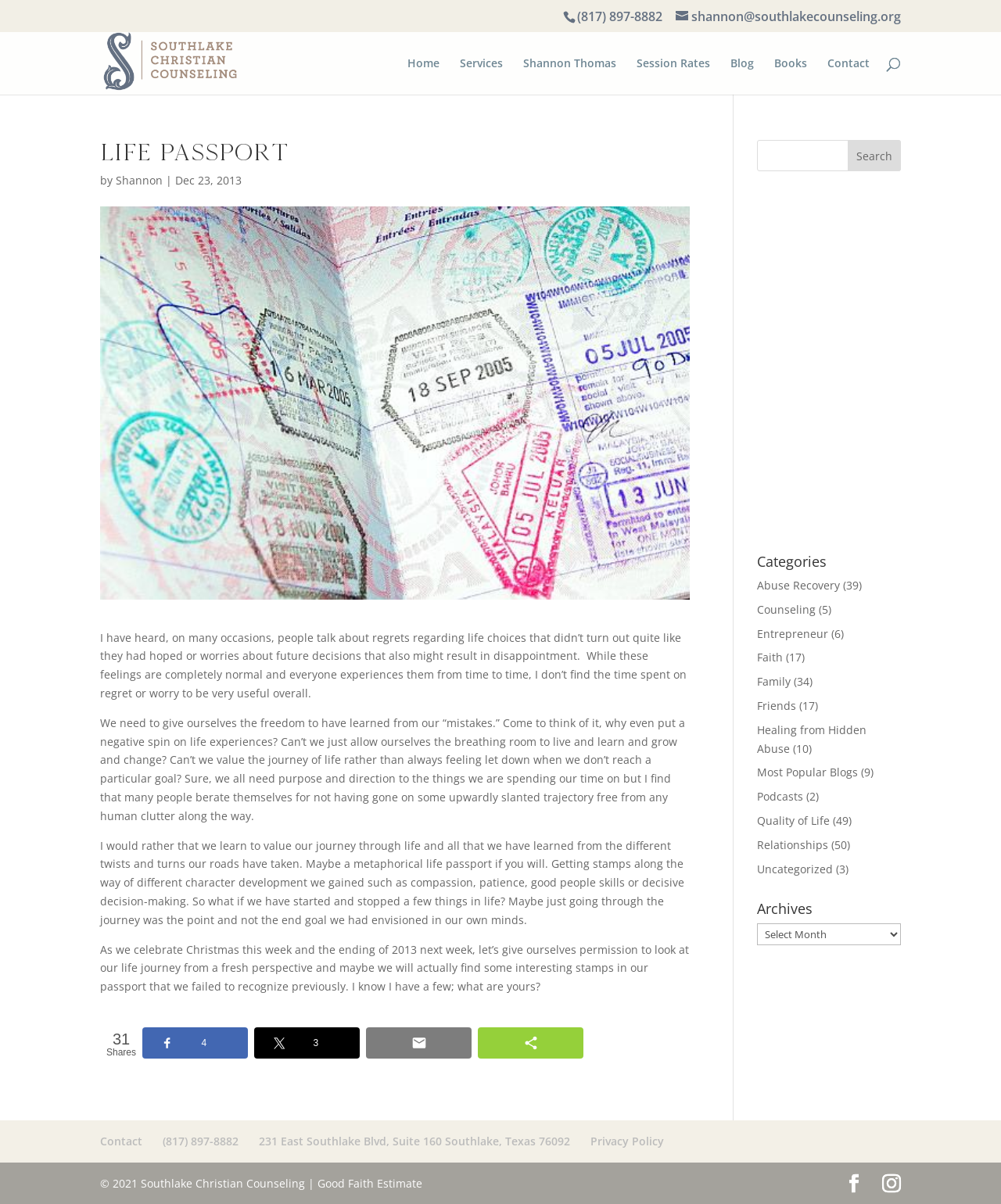Determine the bounding box for the described UI element: "+44 (0) 20 7125 0071".

None